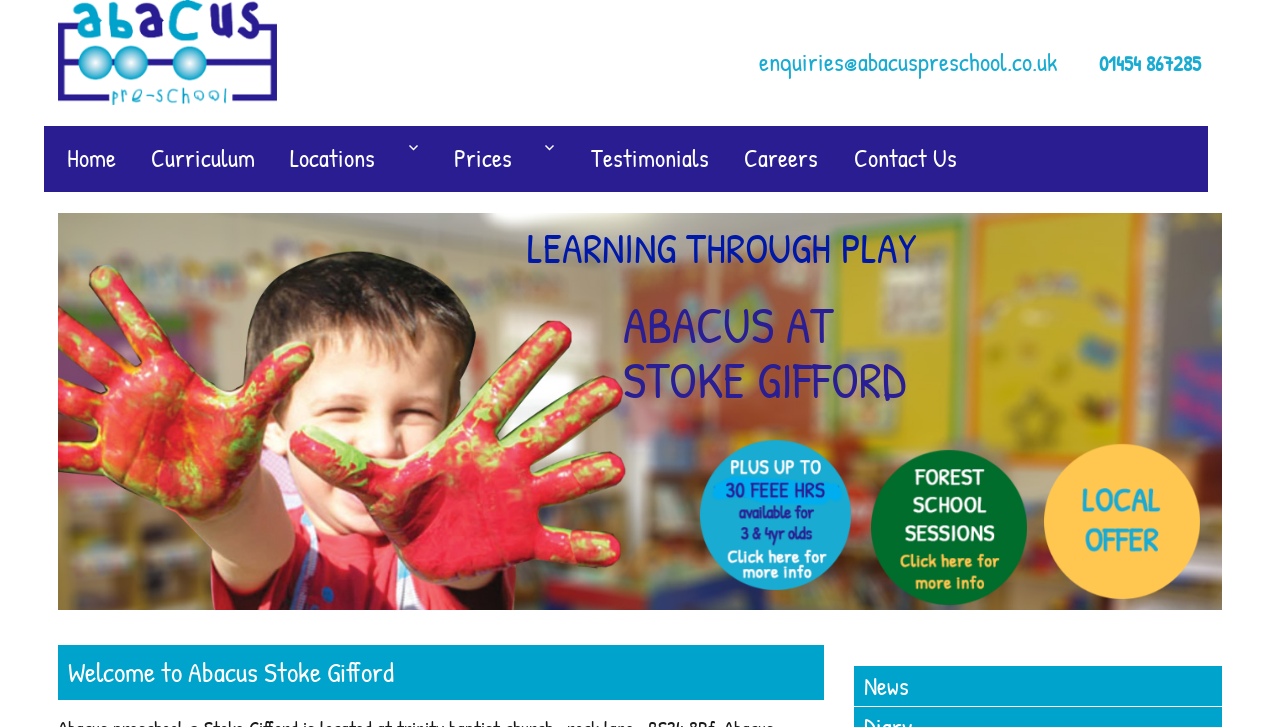What is the slogan of the preschool?
Refer to the image and give a detailed answer to the question.

The slogan of the preschool can be found in the top-center of the webpage, where it is written as 'Learning through play'. This is a static text element, indicating that it is a key phrase associated with the preschool's philosophy.